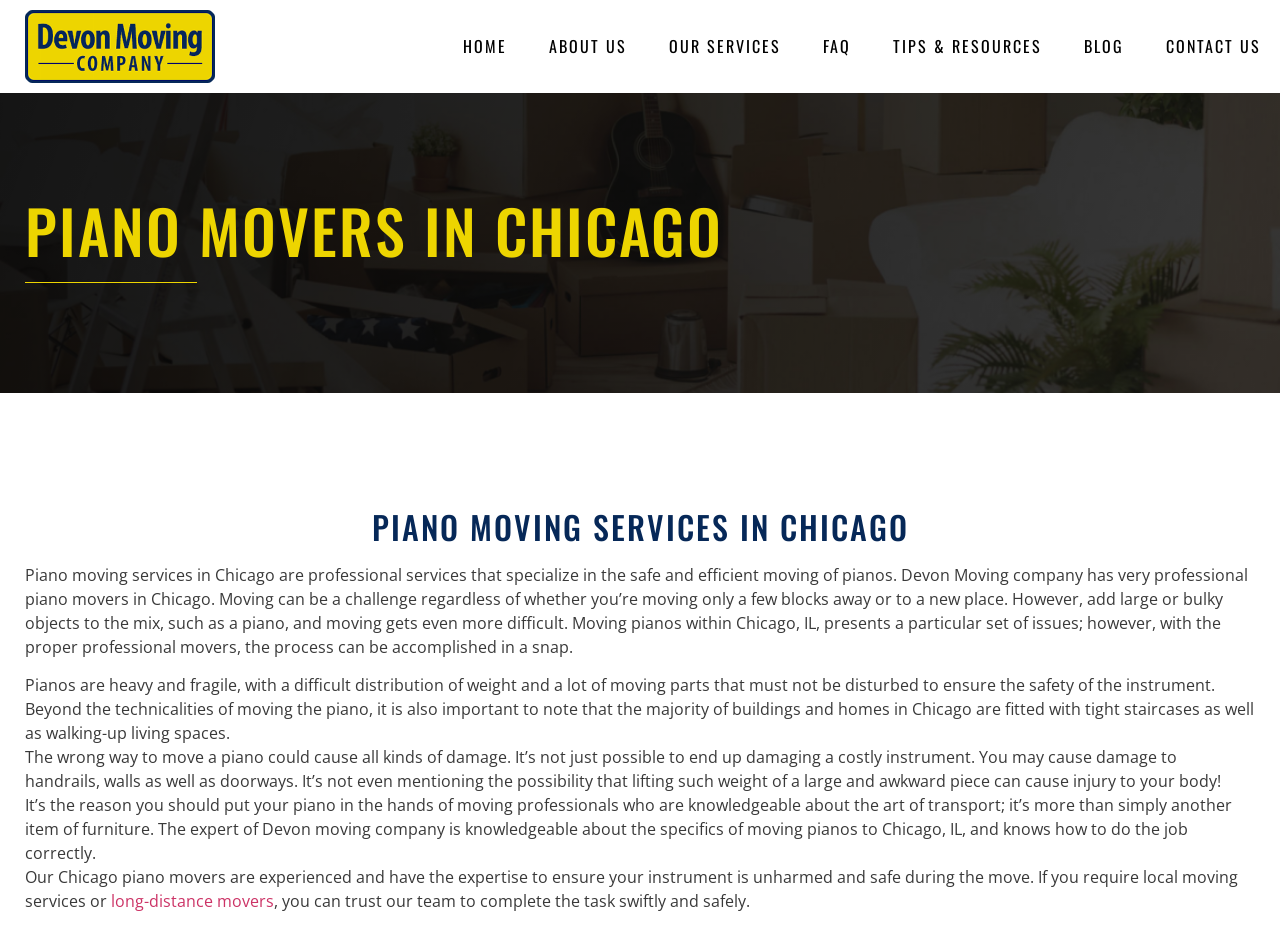Provide the bounding box coordinates in the format (top-left x, top-left y, bottom-right x, bottom-right y). All values are floating point numbers between 0 and 1. Determine the bounding box coordinate of the UI element described as: aria-label="Next"

None